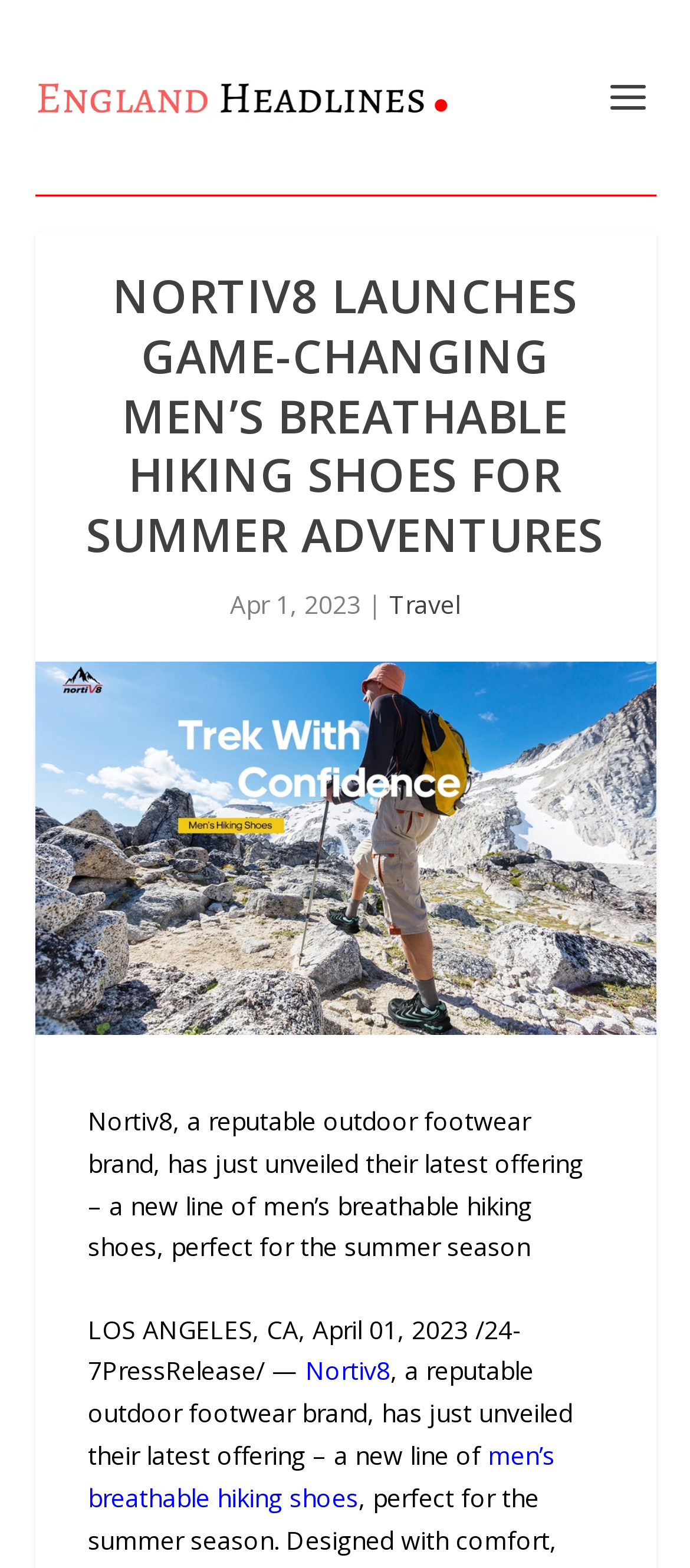From the image, can you give a detailed response to the question below:
What is the location mentioned in the article?

I found the location mentioned in the article by looking at the StaticText element with the content 'LOS ANGELES, CA, April 01, 2023 /24-7PressRelease/ —' which is located at [0.127, 0.837, 0.755, 0.885].